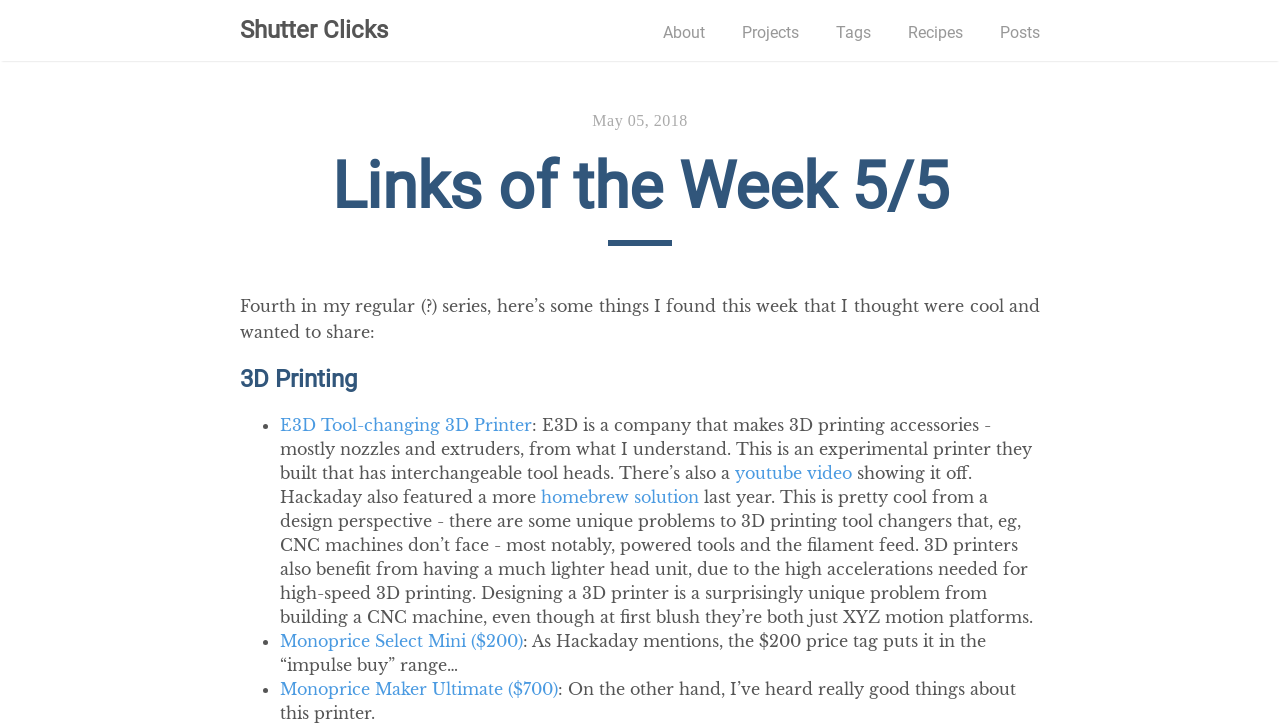Identify the main heading from the webpage and provide its text content.

Links of the Week 5/5